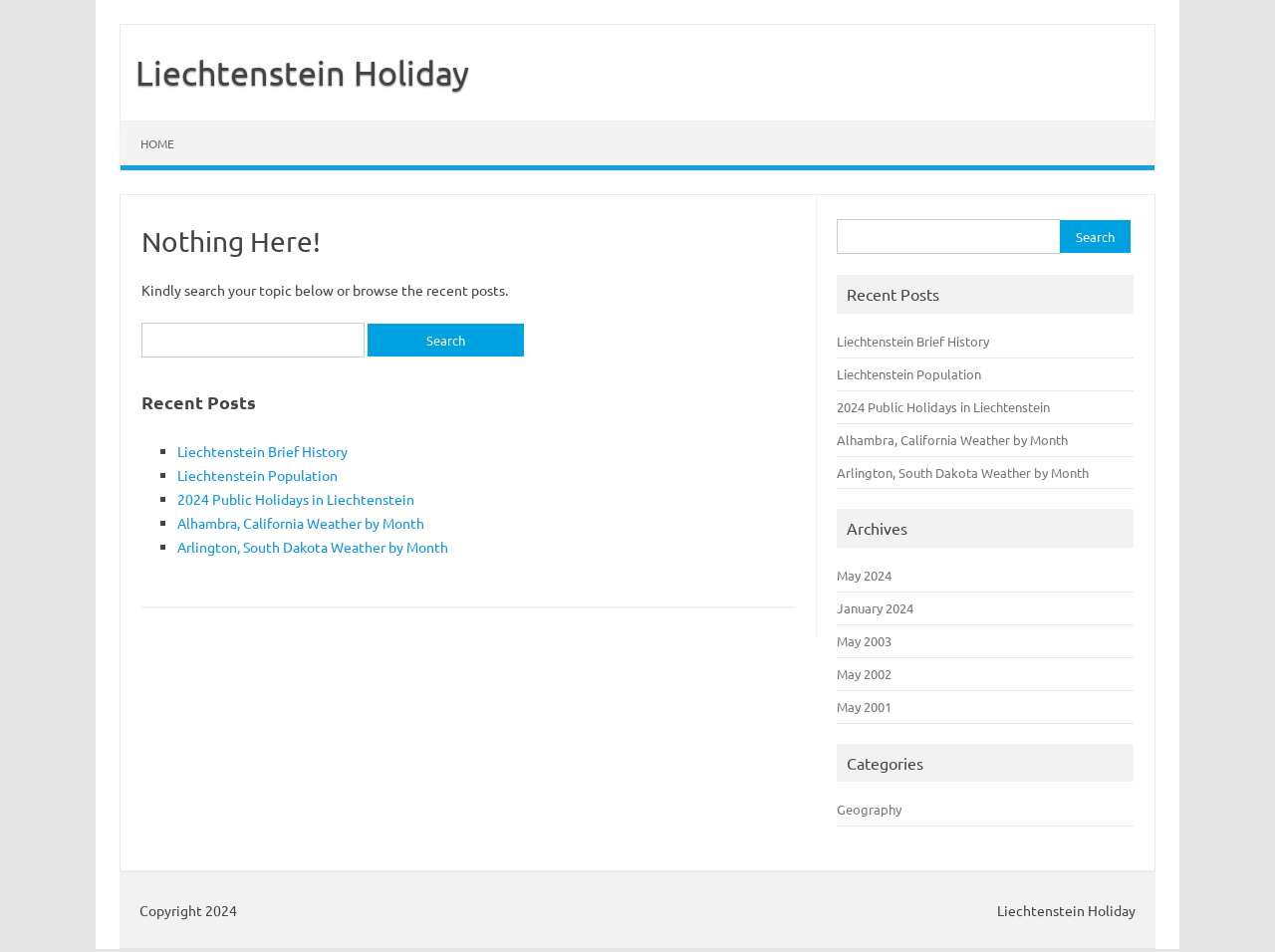Please find the bounding box coordinates of the element that you should click to achieve the following instruction: "Search for a topic". The coordinates should be presented as four float numbers between 0 and 1: [left, top, right, bottom].

[0.111, 0.339, 0.623, 0.383]